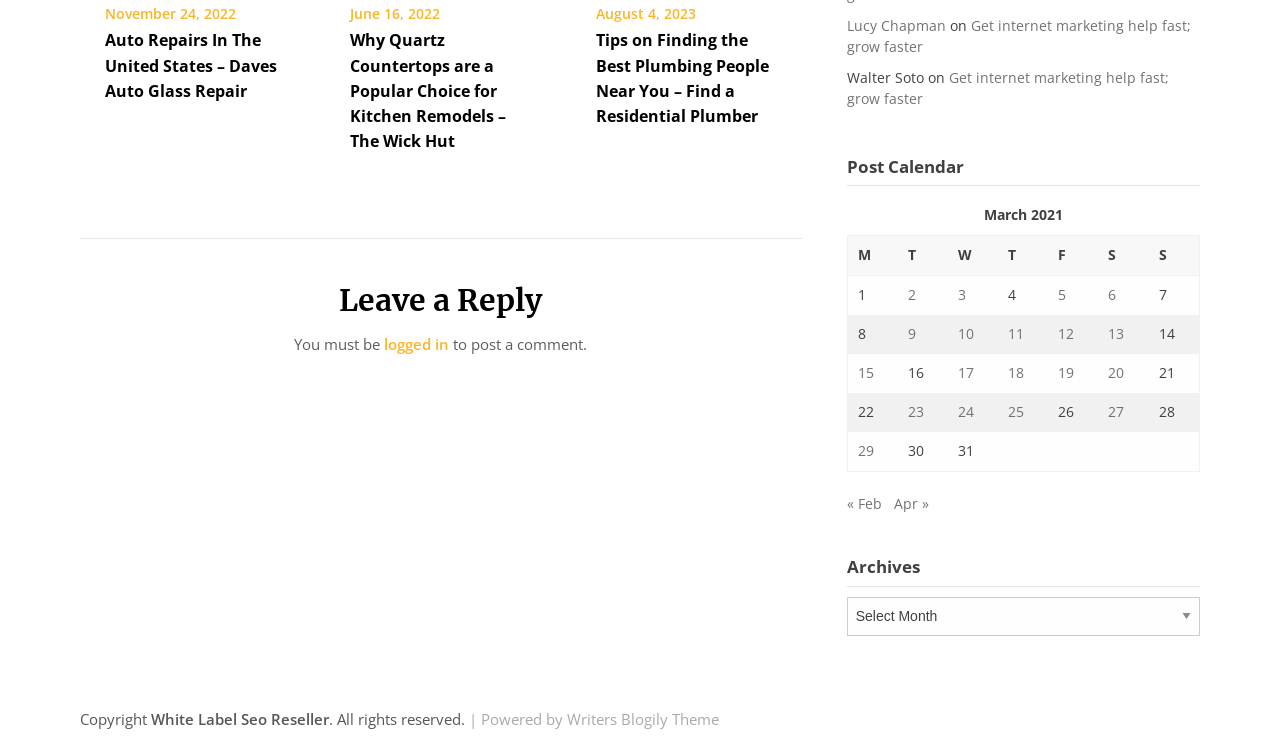Provide the bounding box coordinates for the UI element that is described by this text: "Writers Blogily Theme". The coordinates should be in the form of four float numbers between 0 and 1: [left, top, right, bottom].

[0.443, 0.941, 0.562, 0.968]